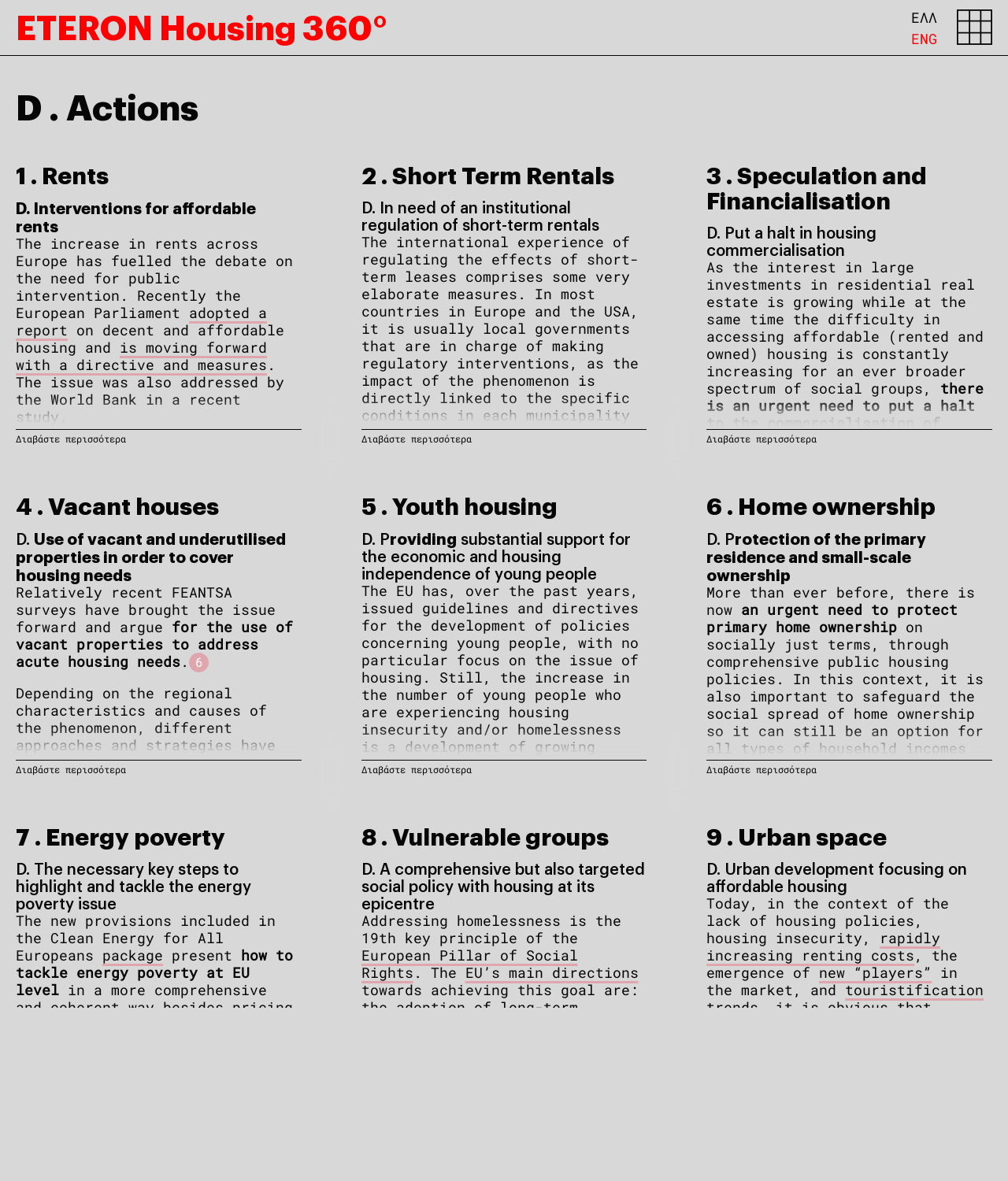Determine the bounding box coordinates of the area to click in order to meet this instruction: "Discover more about 'Vacant houses'".

[0.016, 0.643, 0.299, 0.659]